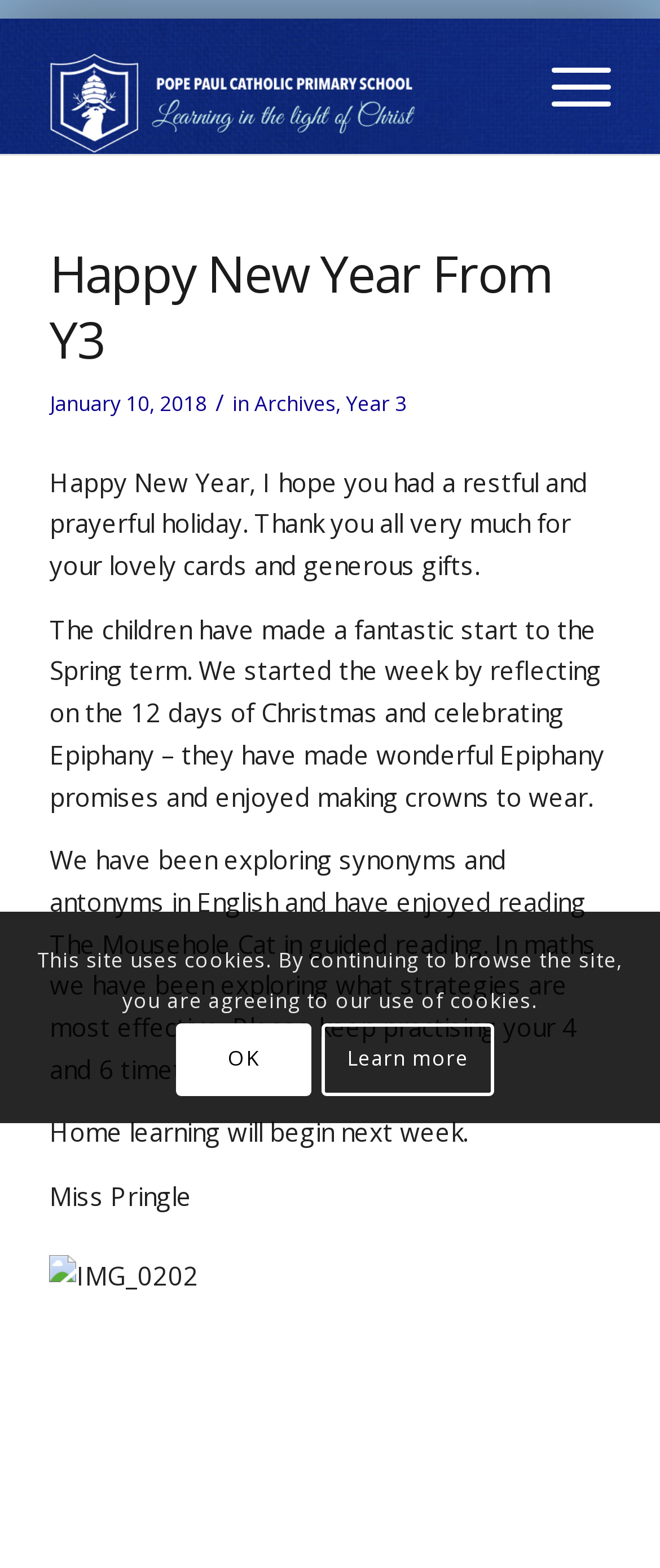What is the topic of the guided reading?
Look at the screenshot and give a one-word or phrase answer.

The Mousehole Cat